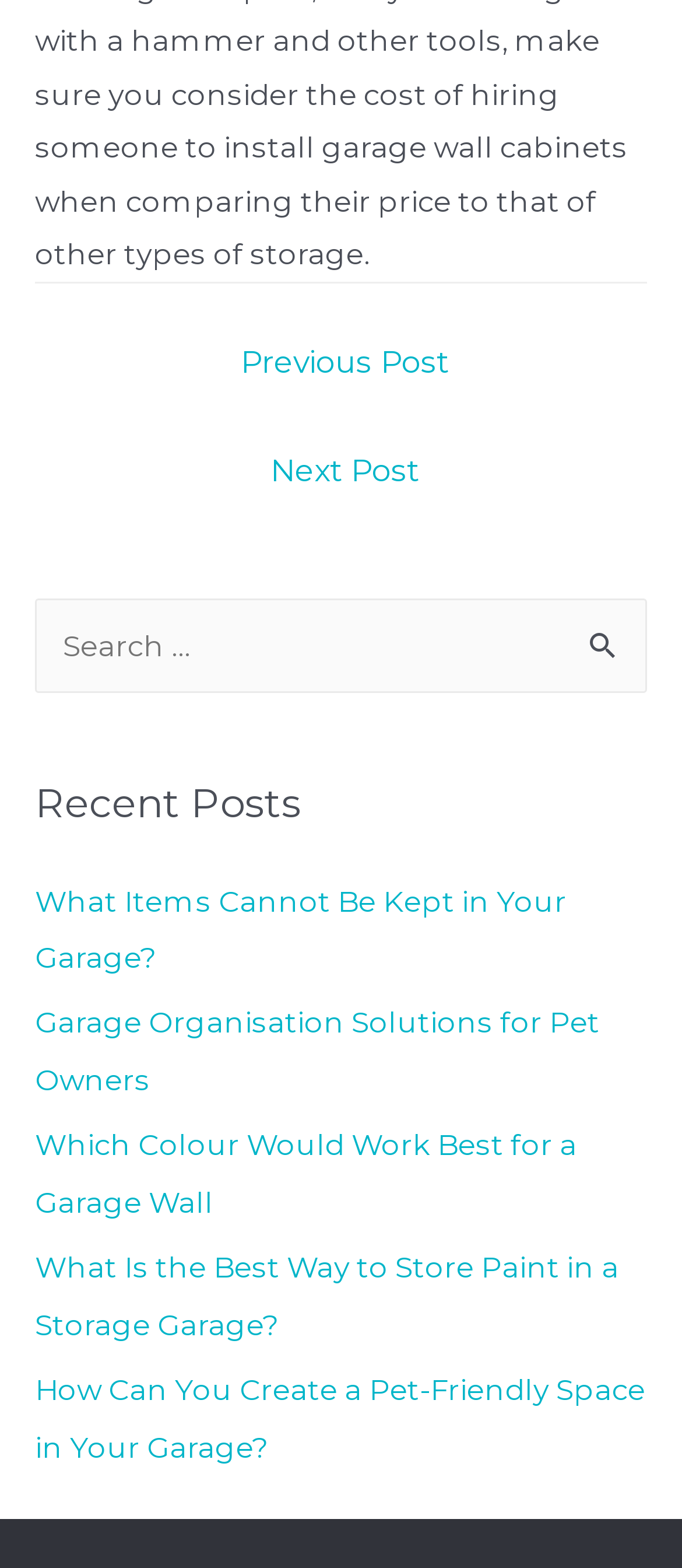Please indicate the bounding box coordinates of the element's region to be clicked to achieve the instruction: "View How Can You Create a Pet-Friendly Space in Your Garage?". Provide the coordinates as four float numbers between 0 and 1, i.e., [left, top, right, bottom].

[0.051, 0.875, 0.946, 0.934]